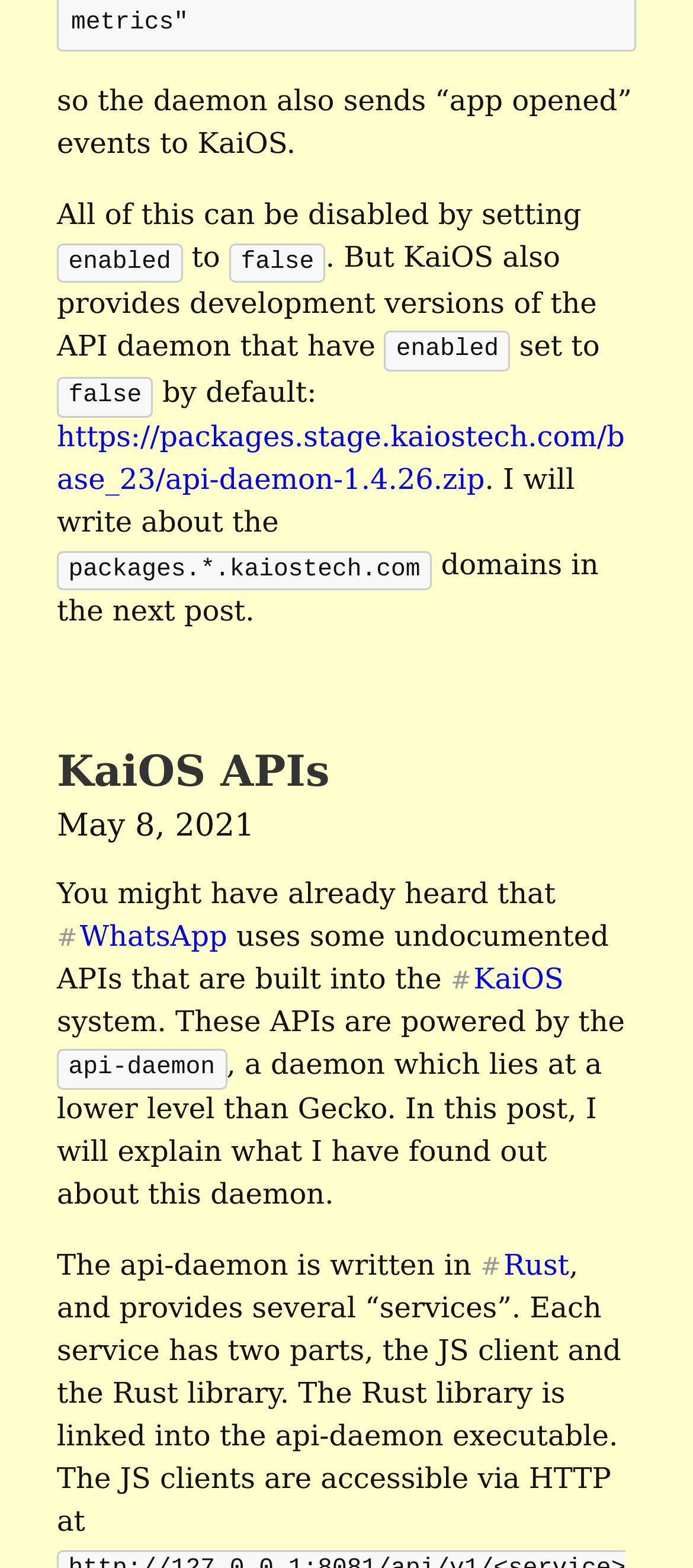Refer to the image and provide an in-depth answer to the question:
What is the purpose of the api-daemon?

The answer can be found in the paragraph that starts with 'The api-daemon is written in...'. The text explains that the api-daemon provides several 'services', each with a JS client and a Rust library.